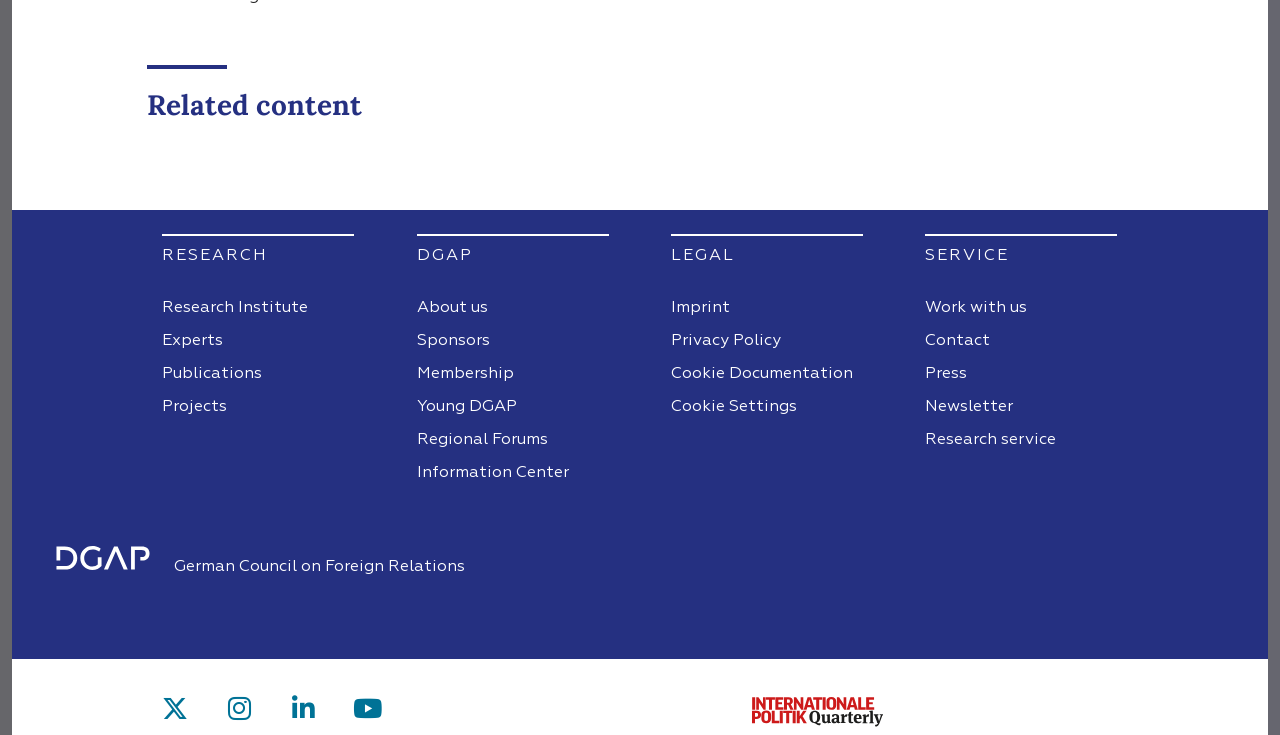What is the last link in the SERVICE section?
Look at the screenshot and give a one-word or phrase answer.

Research service